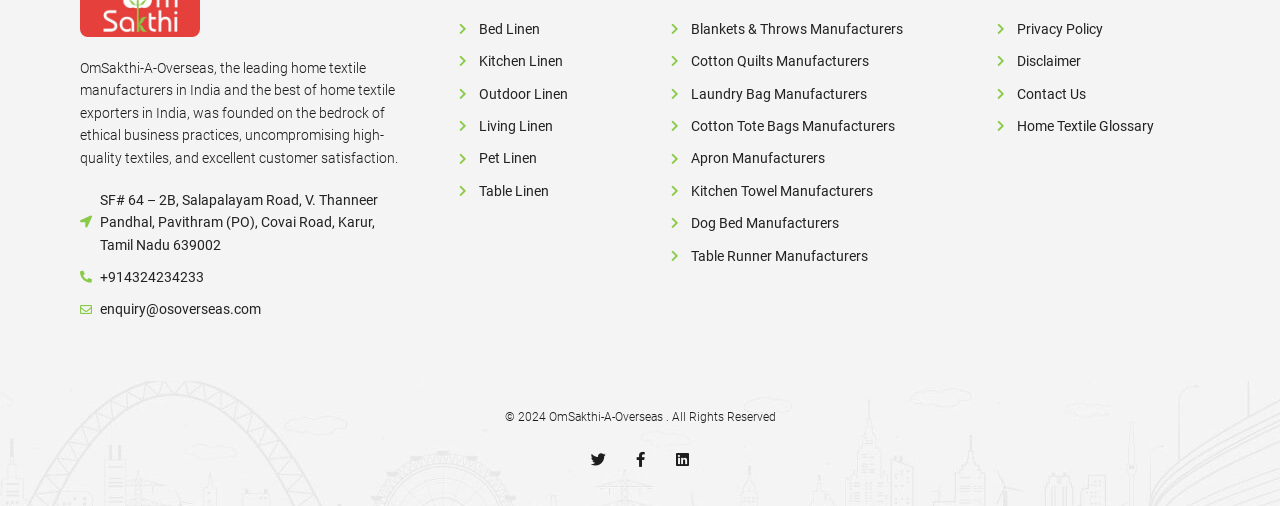Identify the bounding box coordinates for the region to click in order to carry out this instruction: "Click the 'ABOUT' link". Provide the coordinates using four float numbers between 0 and 1, formatted as [left, top, right, bottom].

None